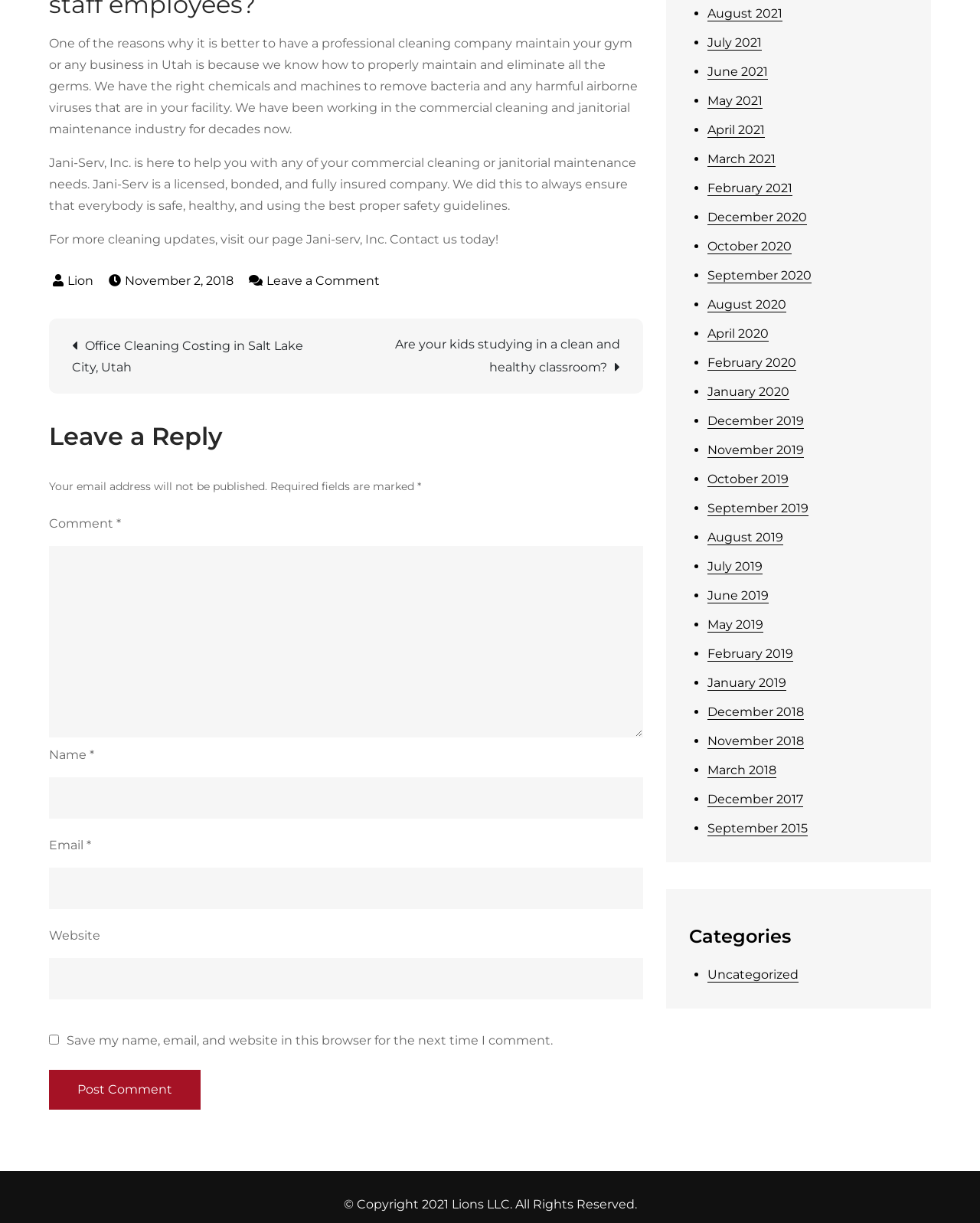Please find the bounding box coordinates of the element that must be clicked to perform the given instruction: "Click the 'Post Comment' button". The coordinates should be four float numbers from 0 to 1, i.e., [left, top, right, bottom].

[0.05, 0.874, 0.205, 0.907]